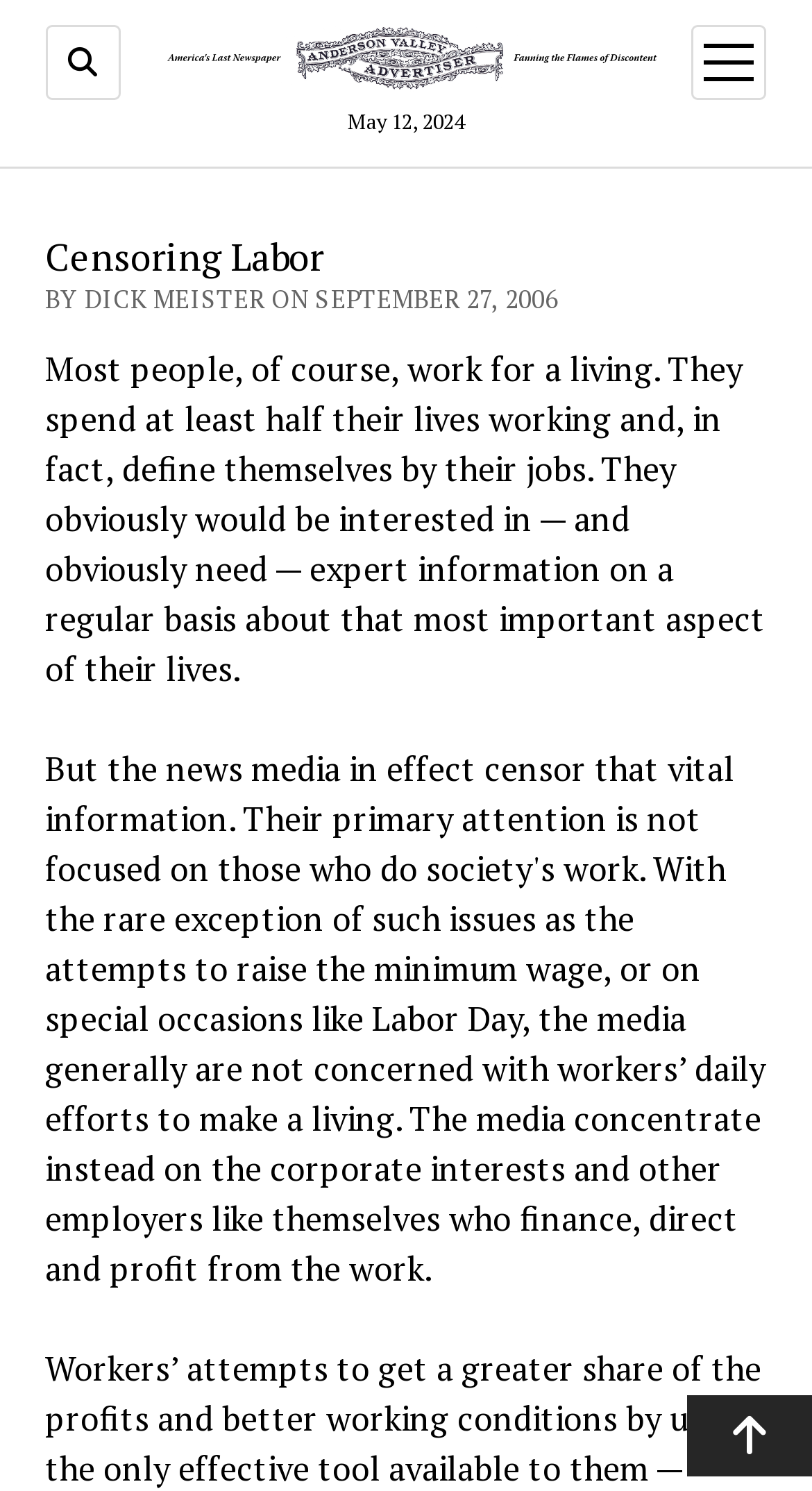Who is the author of the article?
Provide an in-depth and detailed explanation in response to the question.

I found the author's name by reading the static text element with the content 'BY DICK MEISTER ON SEPTEMBER 27, 2006' which is located below the heading 'Censoring Labor'.